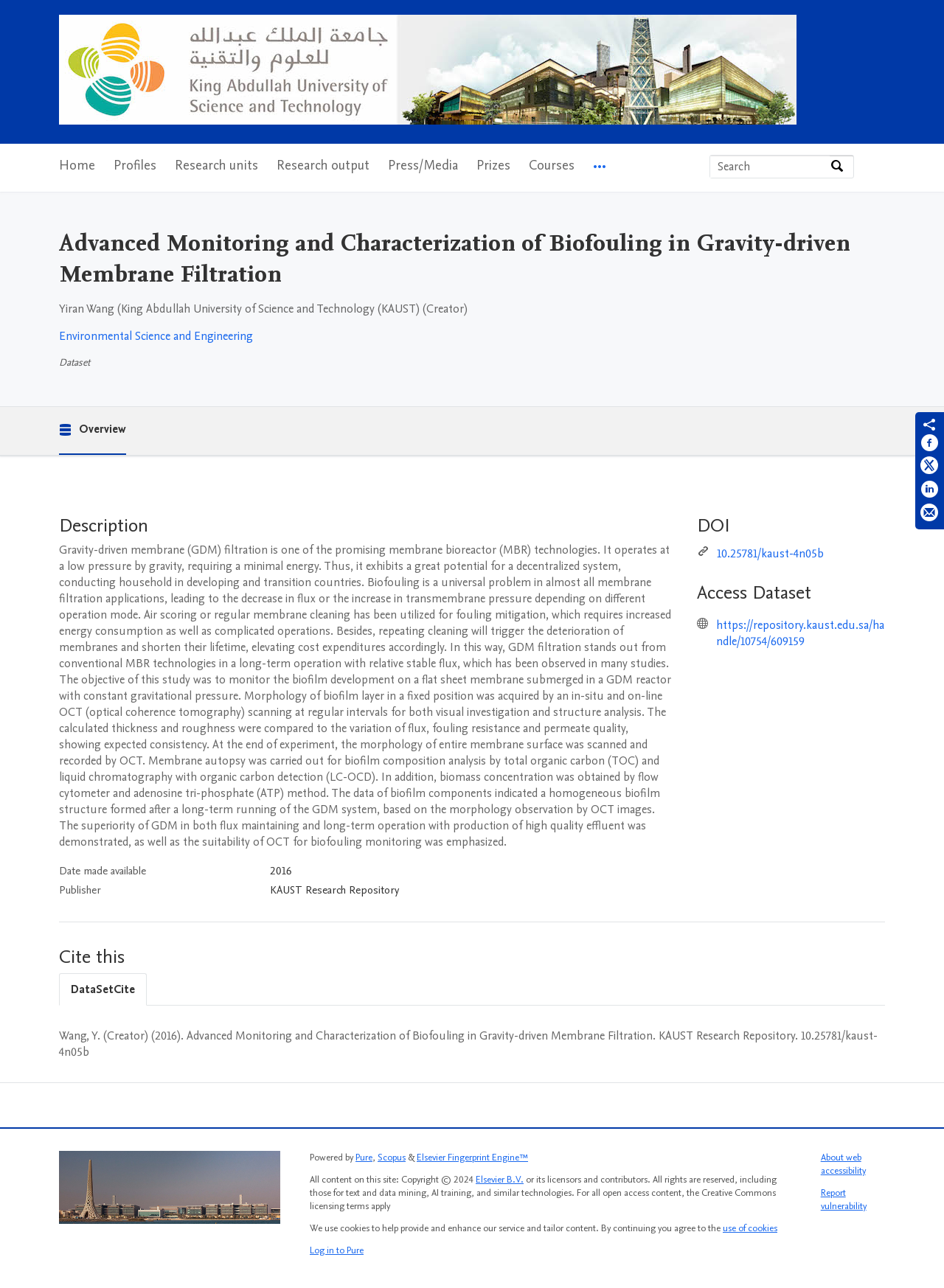From the webpage screenshot, identify the region described by Report vulnerability. Provide the bounding box coordinates as (top-left x, top-left y, bottom-right x, bottom-right y), with each value being a floating point number between 0 and 1.

[0.869, 0.921, 0.918, 0.941]